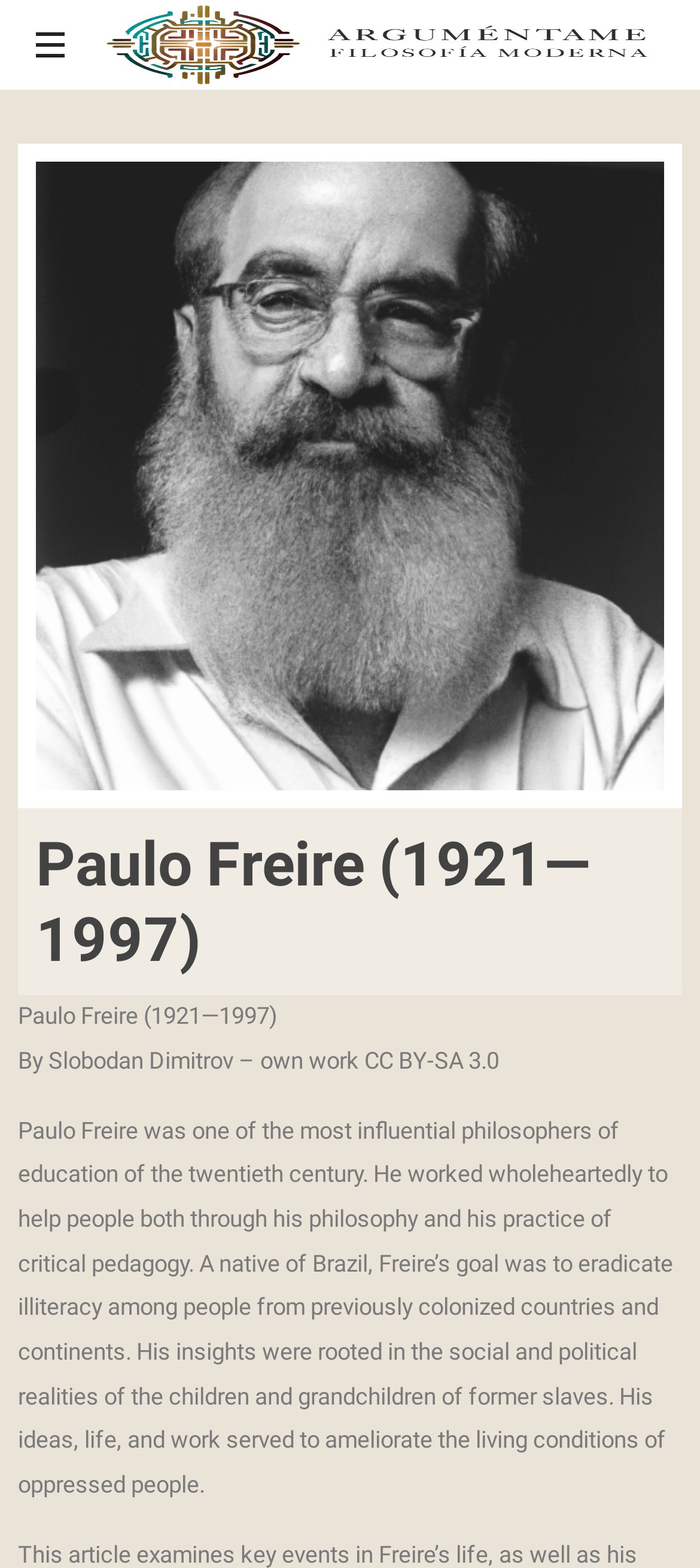What is the license of the image used on this webpage?
Give a single word or phrase answer based on the content of the image.

CC BY-SA 3.0